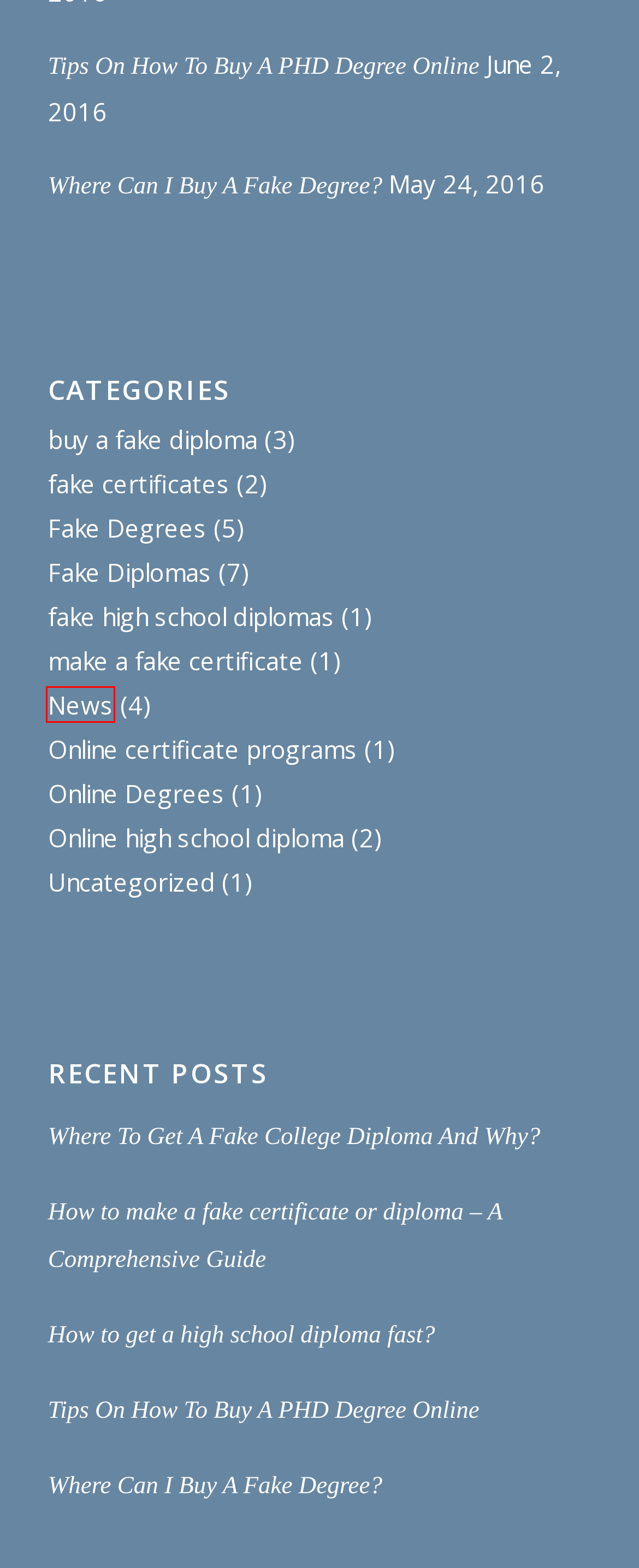Given a screenshot of a webpage with a red bounding box highlighting a UI element, determine which webpage description best matches the new webpage that appears after clicking the highlighted element. Here are the candidates:
A. Online high school diploma -
B. Online Degrees -
C. Fake Degrees -
D. Online certificate programs -
E. fake high school diplomas -
F. News -
G. buy a fake diploma -
H. Fake Diplomas -

F